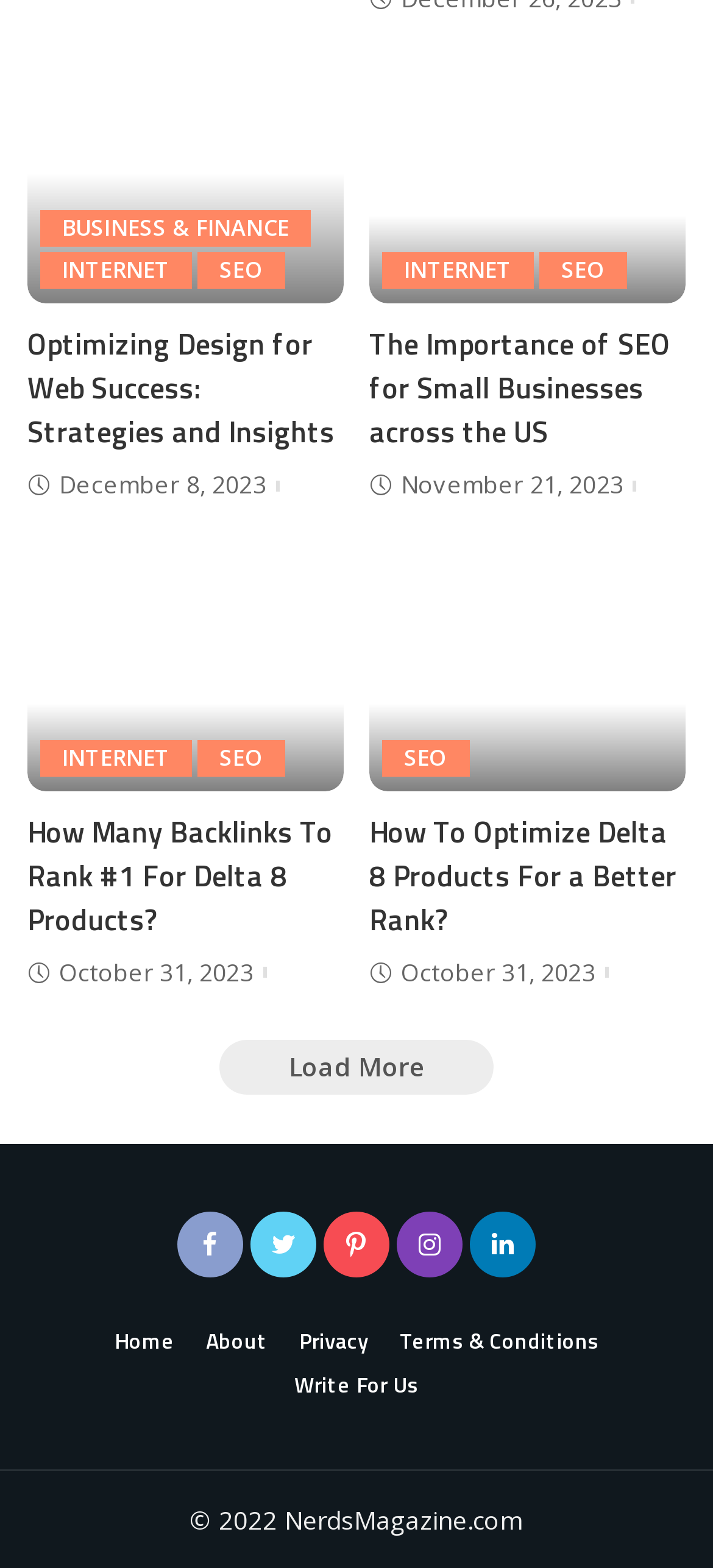Please reply with a single word or brief phrase to the question: 
What is the name of the website?

NerdsMagazine.com